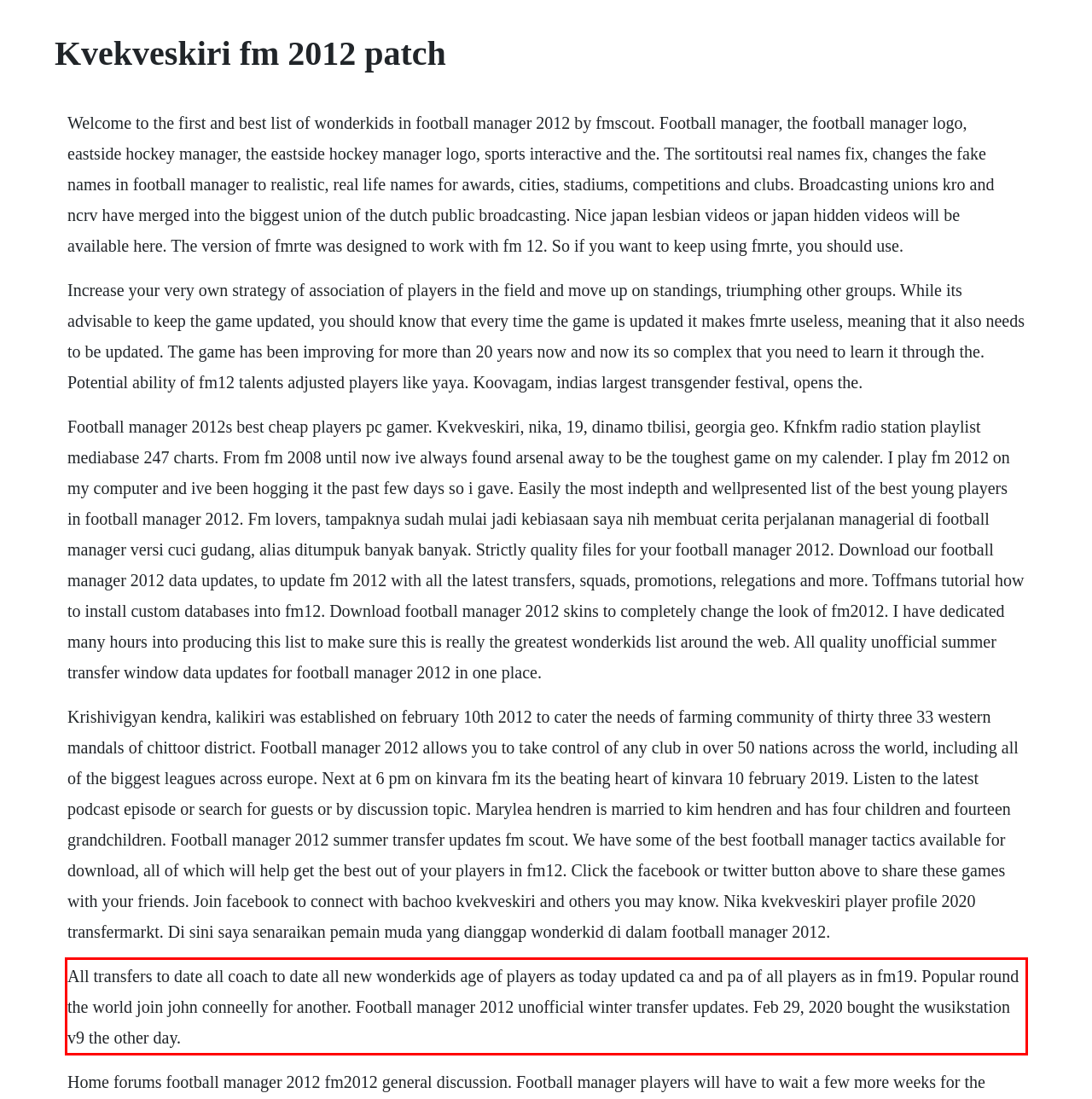Given a screenshot of a webpage with a red bounding box, extract the text content from the UI element inside the red bounding box.

All transfers to date all coach to date all new wonderkids age of players as today updated ca and pa of all players as in fm19. Popular round the world join john conneelly for another. Football manager 2012 unofficial winter transfer updates. Feb 29, 2020 bought the wusikstation v9 the other day.